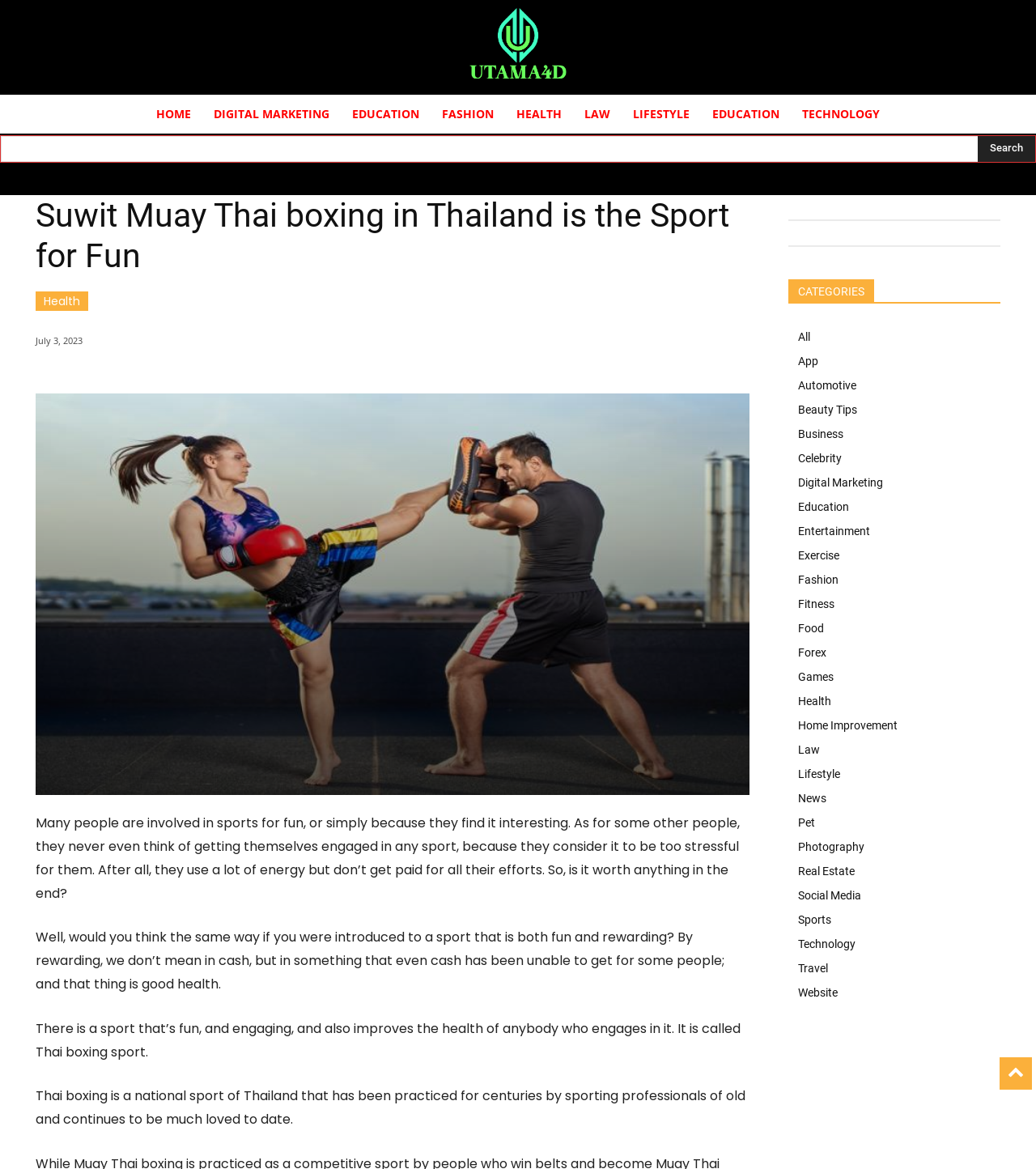Generate a thorough explanation of the webpage's elements.

This webpage is about Suwit Muay Thai boxing in Thailand, a sport that is both fun and rewarding for one's health. At the top of the page, there is a logo and a navigation menu with links to various categories such as HOME, DIGITAL MARKETING, EDUCATION, FASHION, HEALTH, LAW, and LIFESTYLE. Below the navigation menu, there is a search bar with a textbox and a search button.

The main content of the page is divided into two sections. On the left side, there is a heading that reads "Suwit Muay Thai boxing in Thailand is the Sport for Fun" followed by a link to "Health" and a timestamp indicating the date "July 3, 2023". Below this, there is an image and a series of paragraphs discussing the benefits of Muay Thai boxing as a sport that is both fun and rewarding for one's health.

On the right side, there is a section titled "CATEGORIES" with links to various categories such as All, App, Automotive, Beauty Tips, Business, and many others. There are a total of 29 links in this section, each leading to a different category.

Overall, the webpage is well-organized and easy to navigate, with a clear focus on promoting Muay Thai boxing as a fun and rewarding sport for one's health.